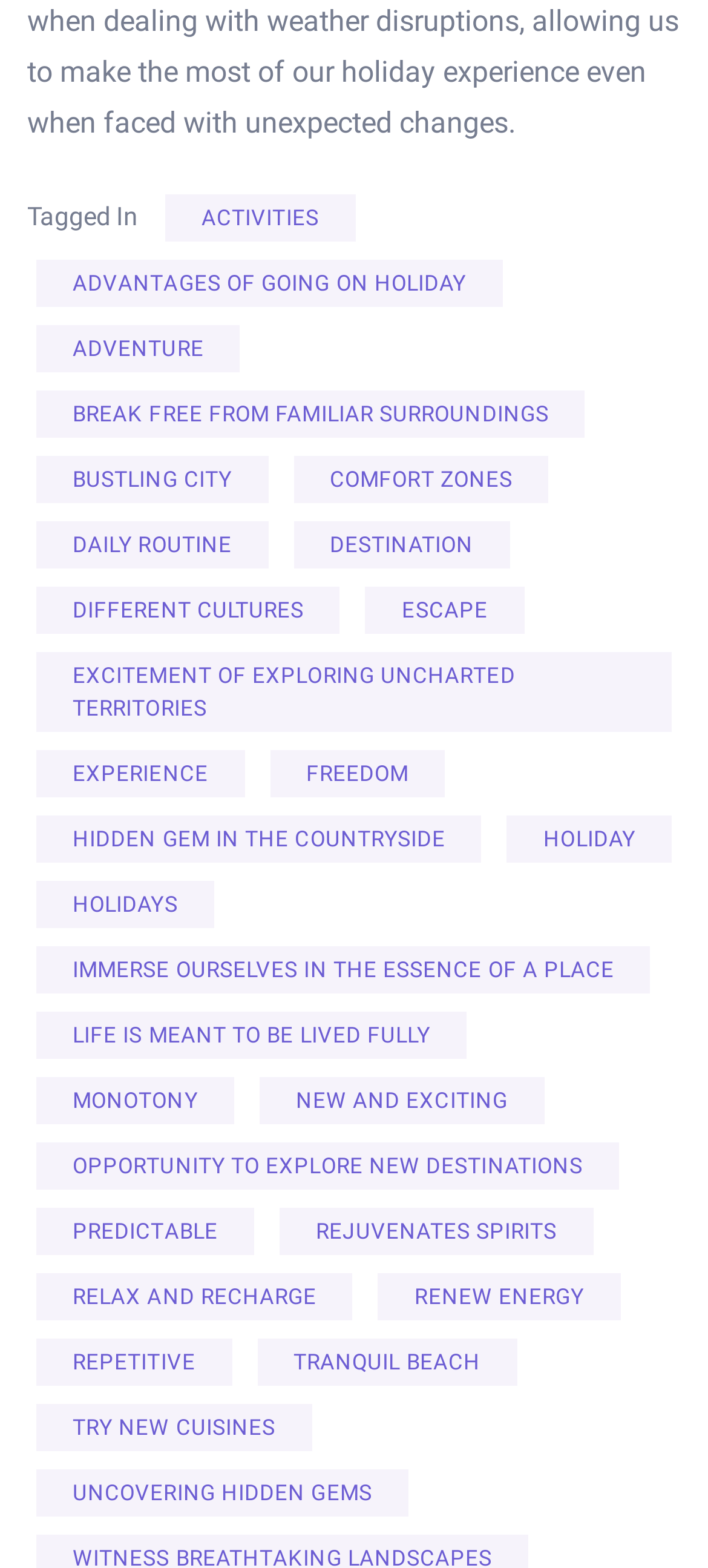Locate the coordinates of the bounding box for the clickable region that fulfills this instruction: "Read about 'LIFE IS MEANT TO BE LIVED FULLY'".

[0.051, 0.646, 0.659, 0.676]